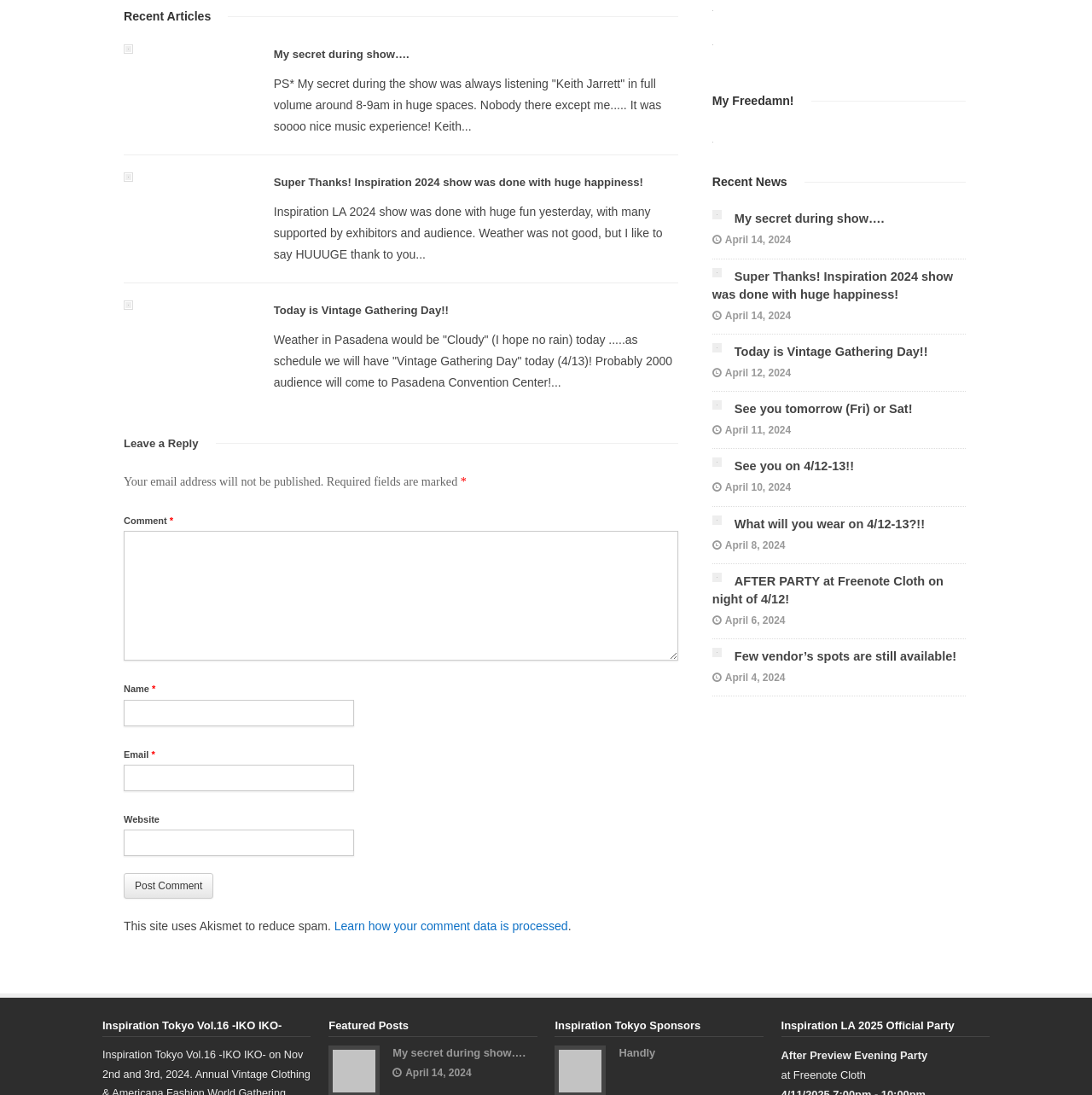Identify the bounding box coordinates of the element that should be clicked to fulfill this task: "Leave a reply in the 'Comment' field". The coordinates should be provided as four float numbers between 0 and 1, i.e., [left, top, right, bottom].

[0.113, 0.485, 0.621, 0.604]